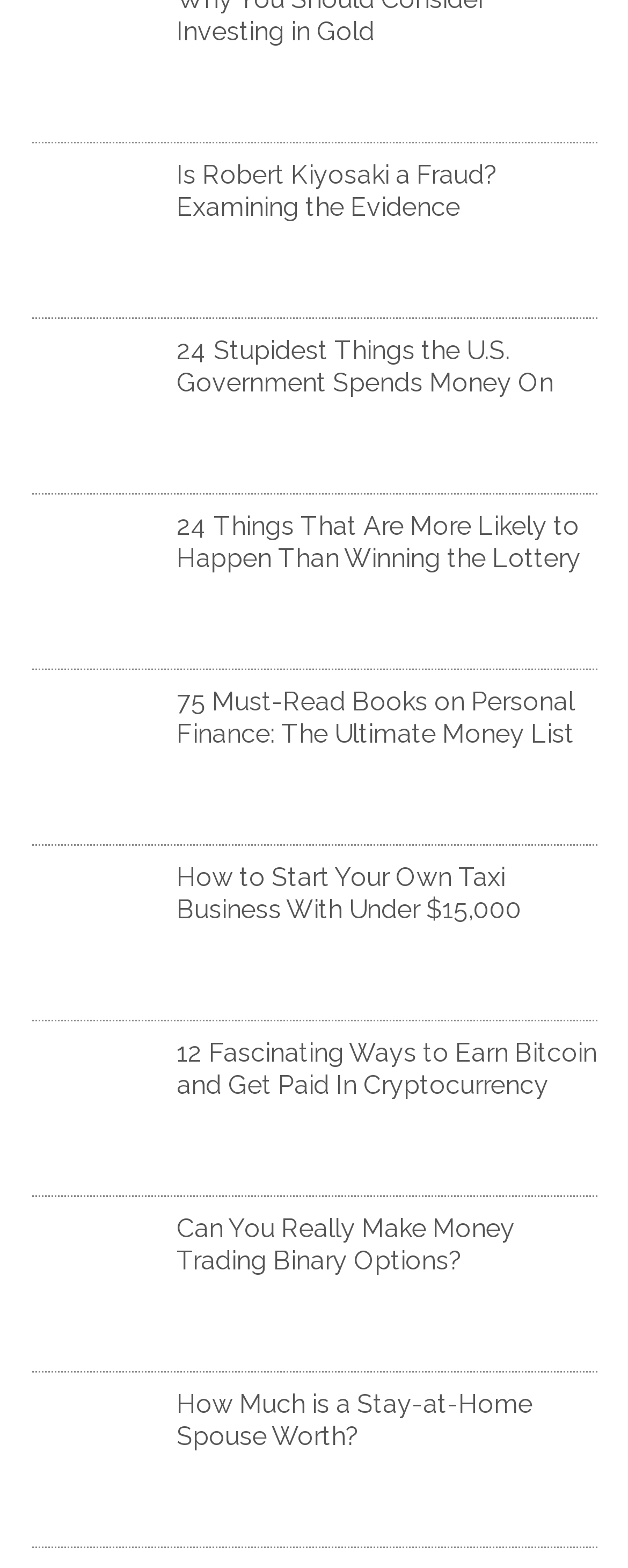Respond to the question below with a single word or phrase:
How many things are more likely to happen than winning the lottery?

24